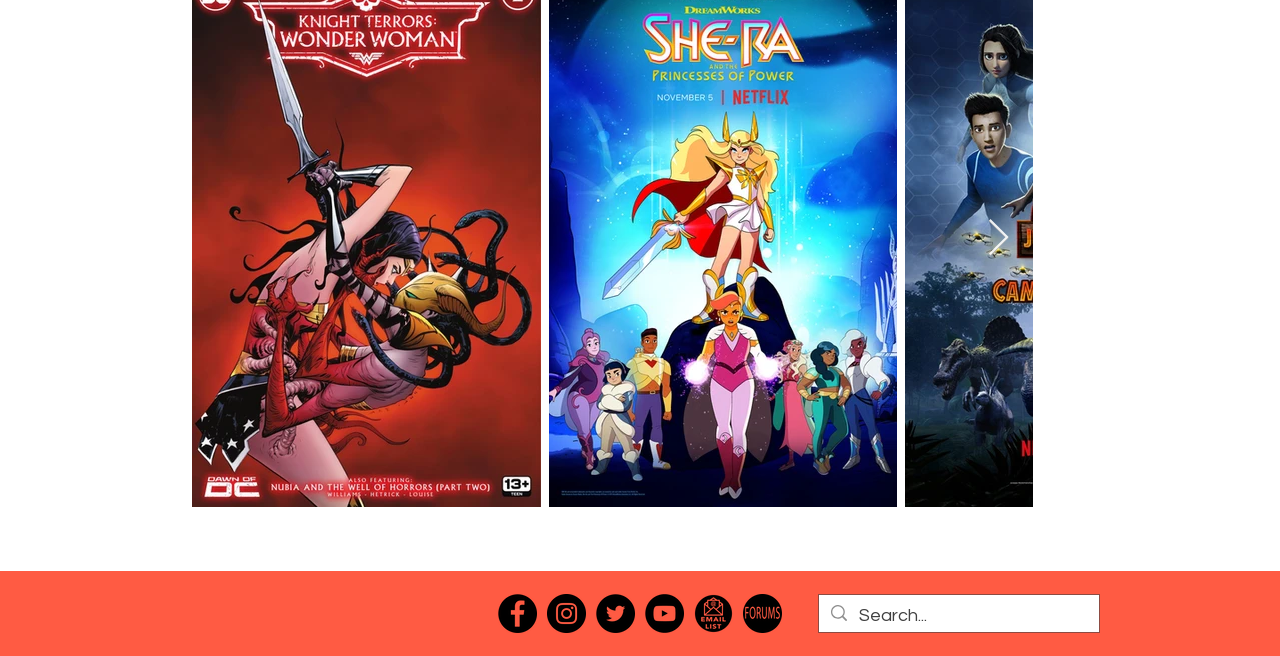Provide a brief response to the question using a single word or phrase: 
Is there a search function on the page?

Yes